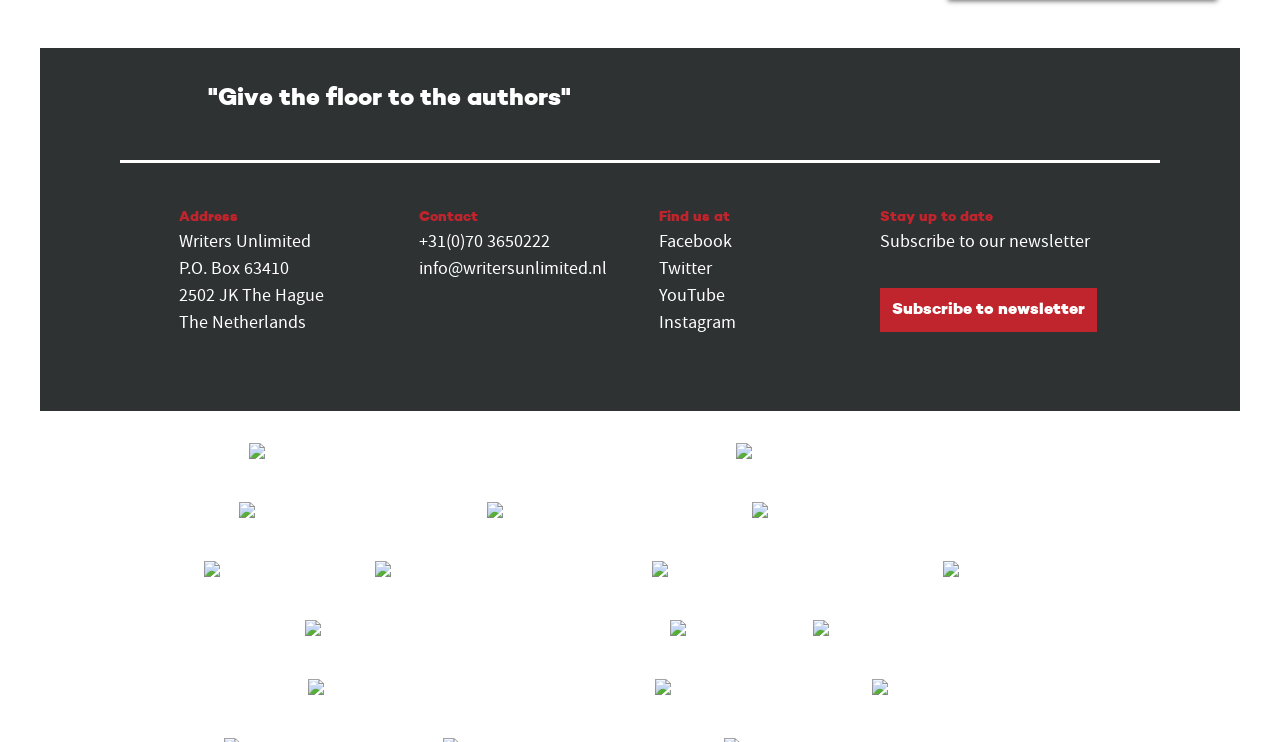Answer the question in a single word or phrase:
What is the organization's name?

Writers Unlimited